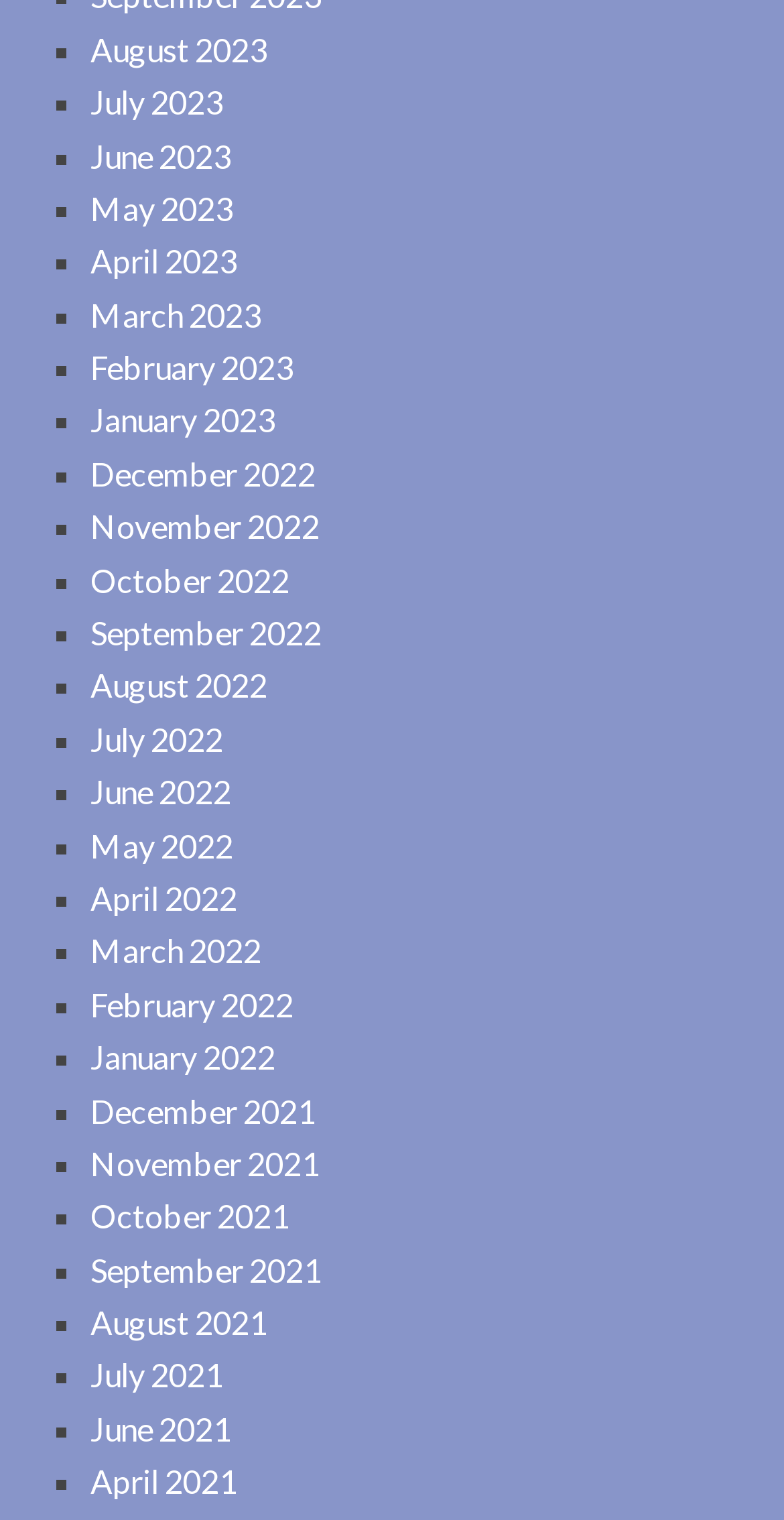Specify the bounding box coordinates of the region I need to click to perform the following instruction: "View June 2021". The coordinates must be four float numbers in the range of 0 to 1, i.e., [left, top, right, bottom].

[0.115, 0.927, 0.295, 0.952]